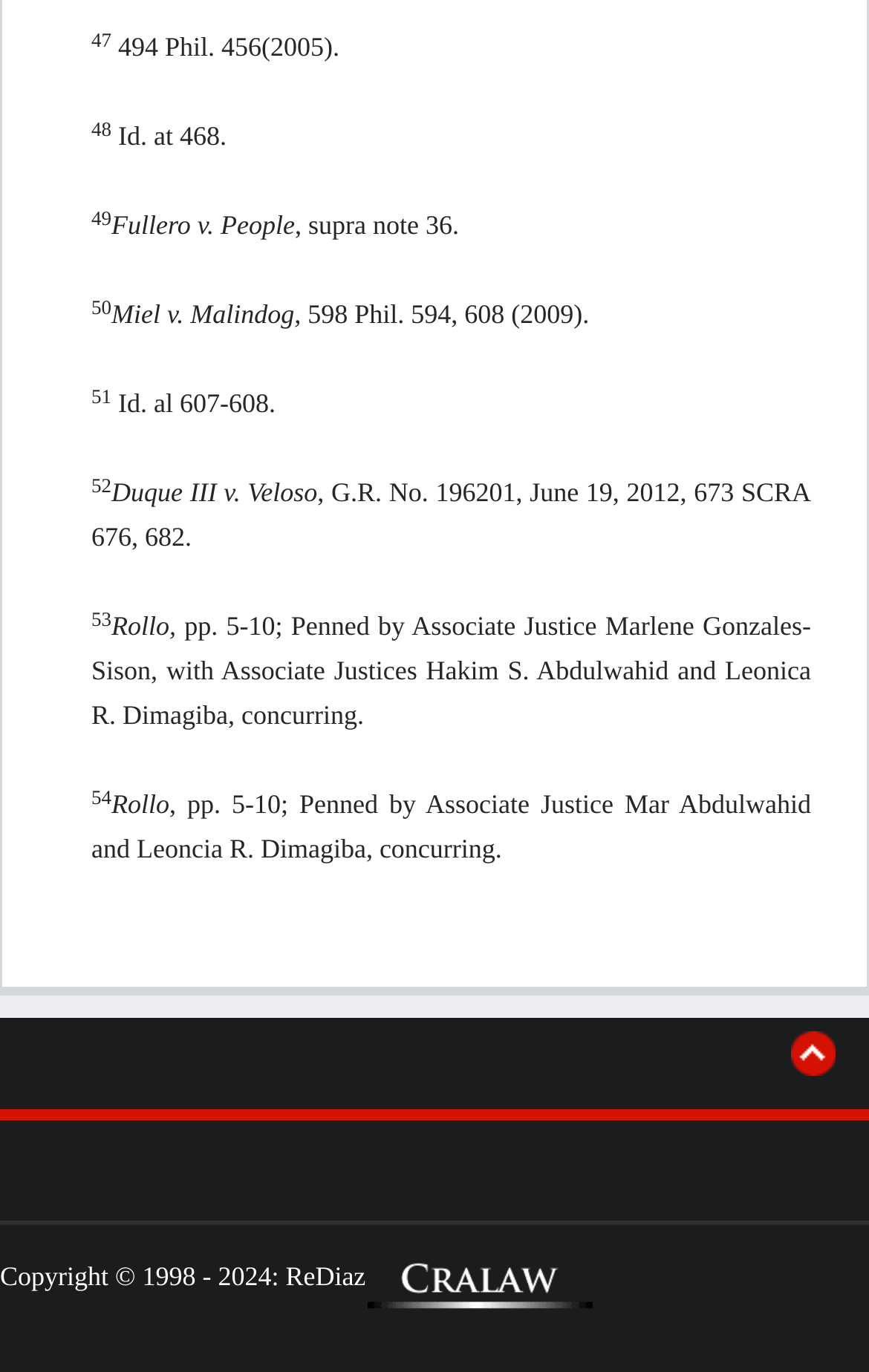Provide a short answer using a single word or phrase for the following question: 
What is the text of the link at the bottom of the page?

Top of Page